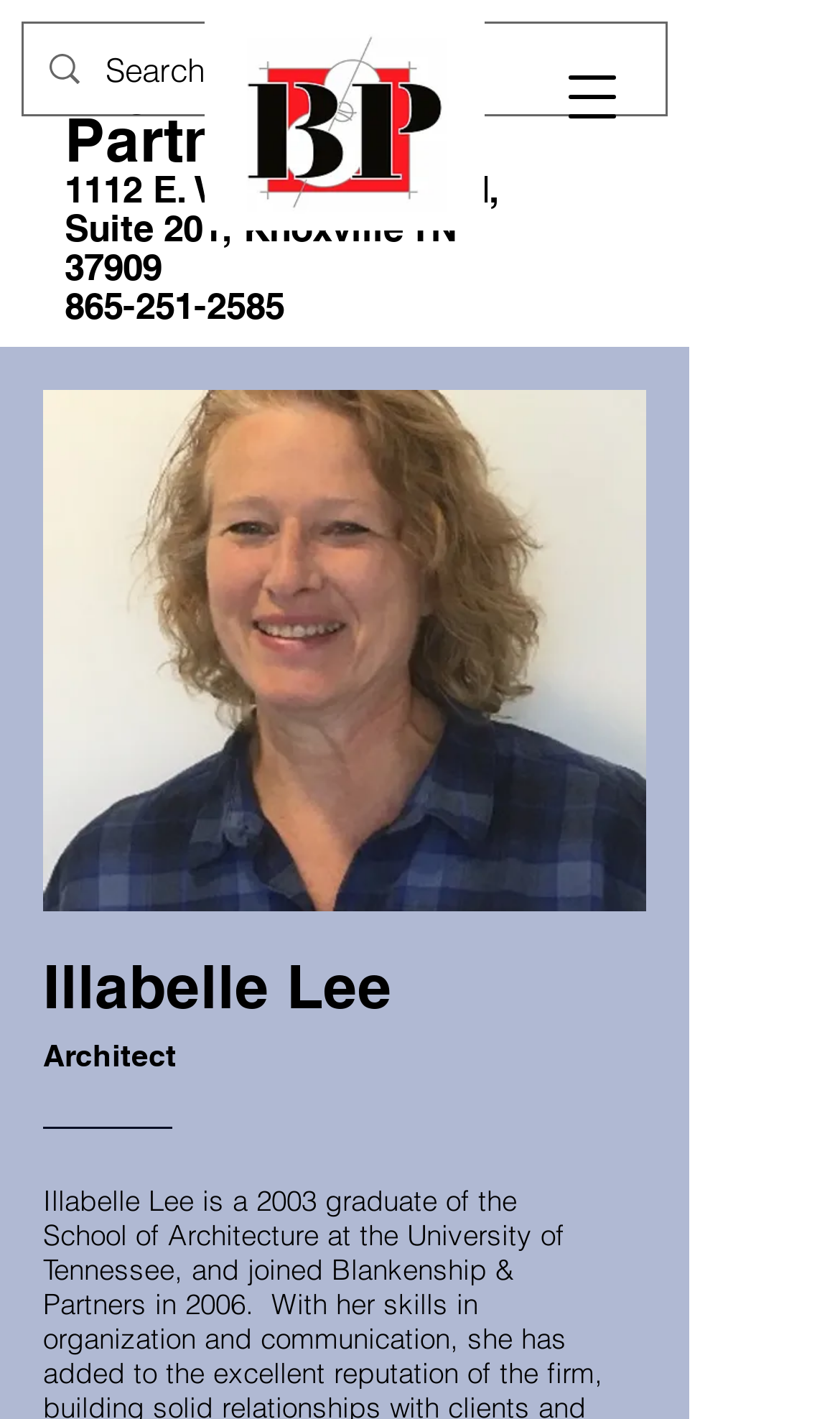Provide a brief response to the question below using a single word or phrase: 
What is the company name associated with Illabelle Lee?

Blankenship & Partners, LLC